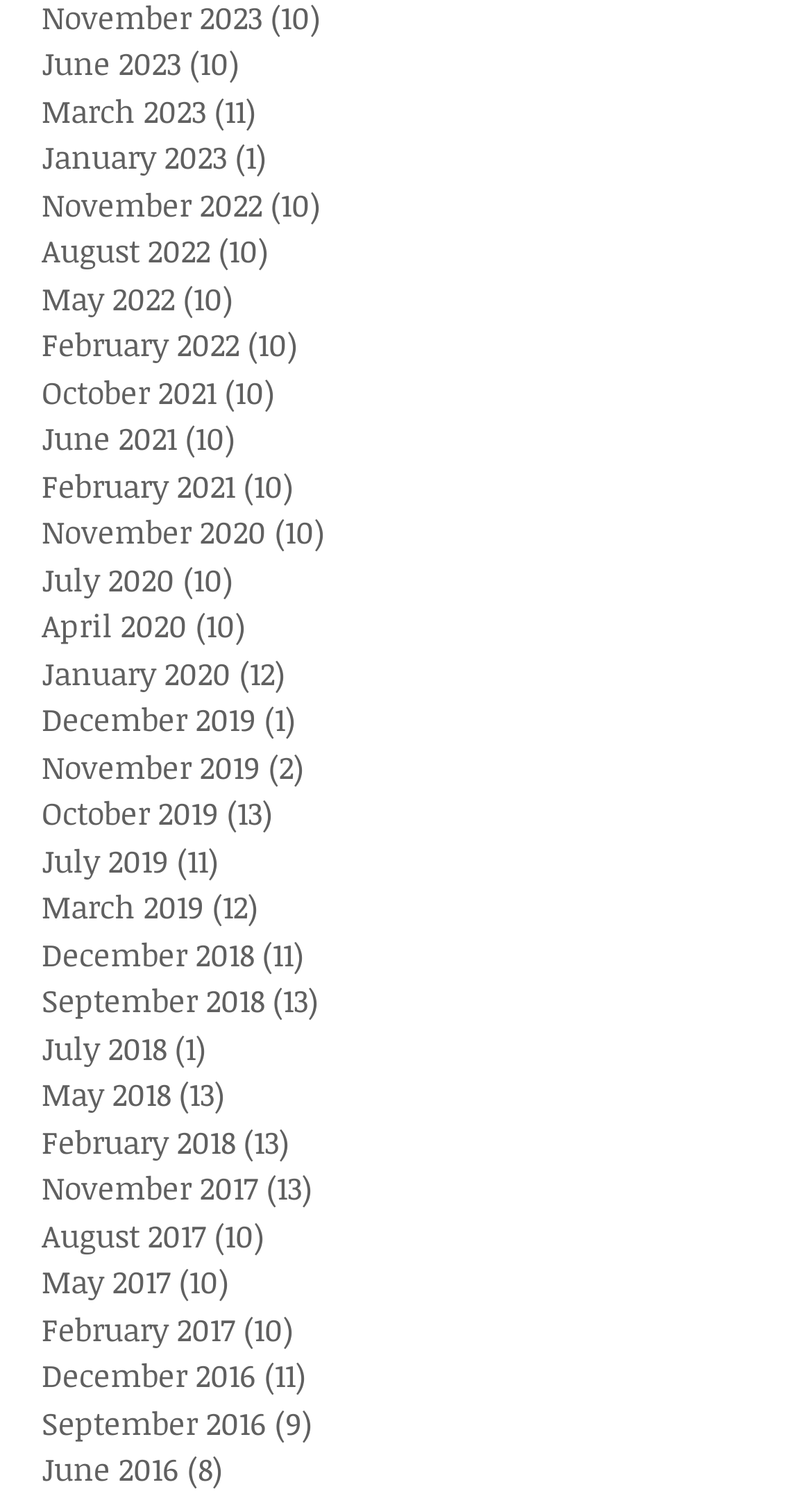Kindly respond to the following question with a single word or a brief phrase: 
How many posts are there in total on the webpage?

Unknown